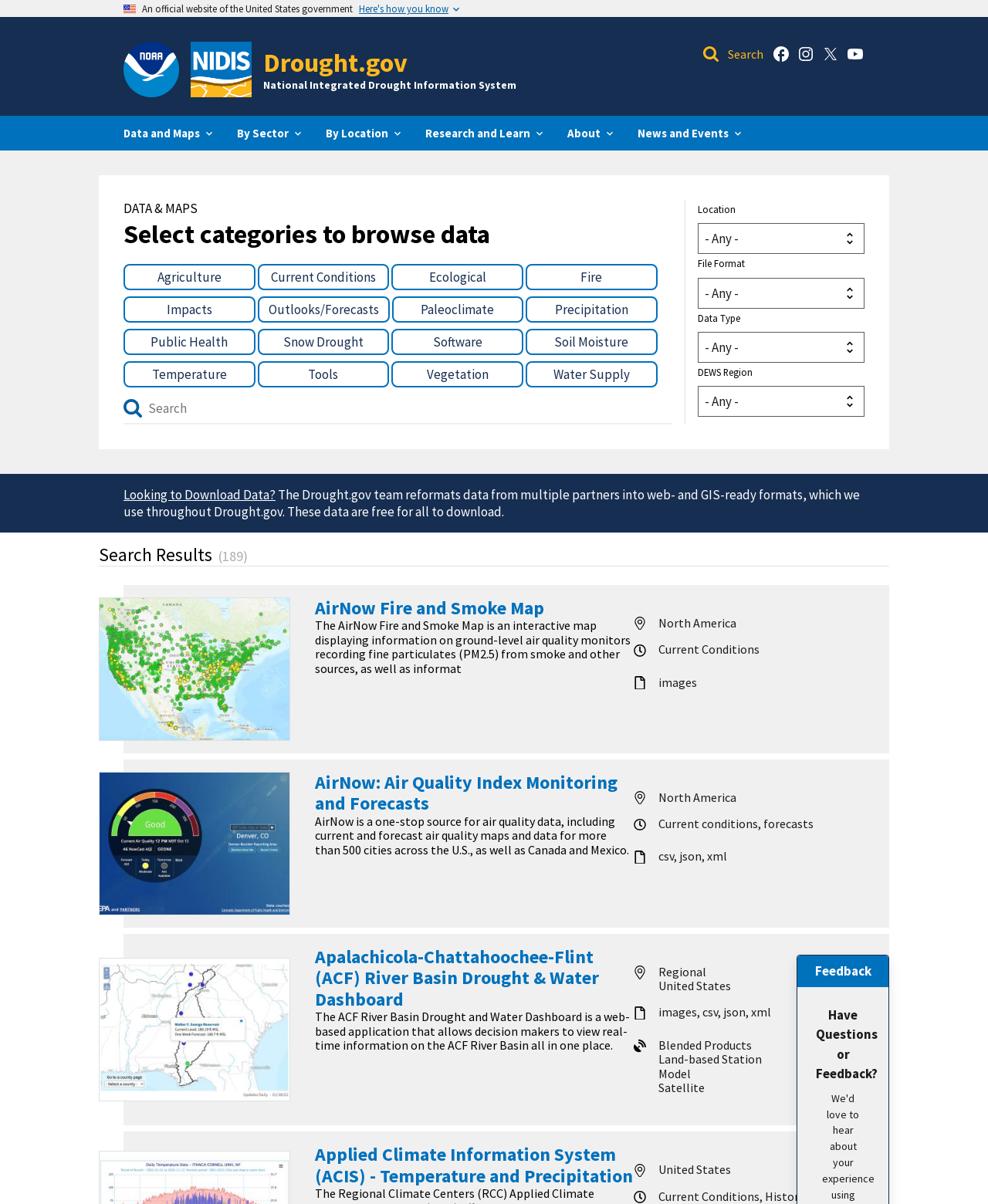Can you identify the bounding box coordinates of the clickable region needed to carry out this instruction: 'Browse data by location'? The coordinates should be four float numbers within the range of 0 to 1, stated as [left, top, right, bottom].

[0.706, 0.186, 0.875, 0.211]